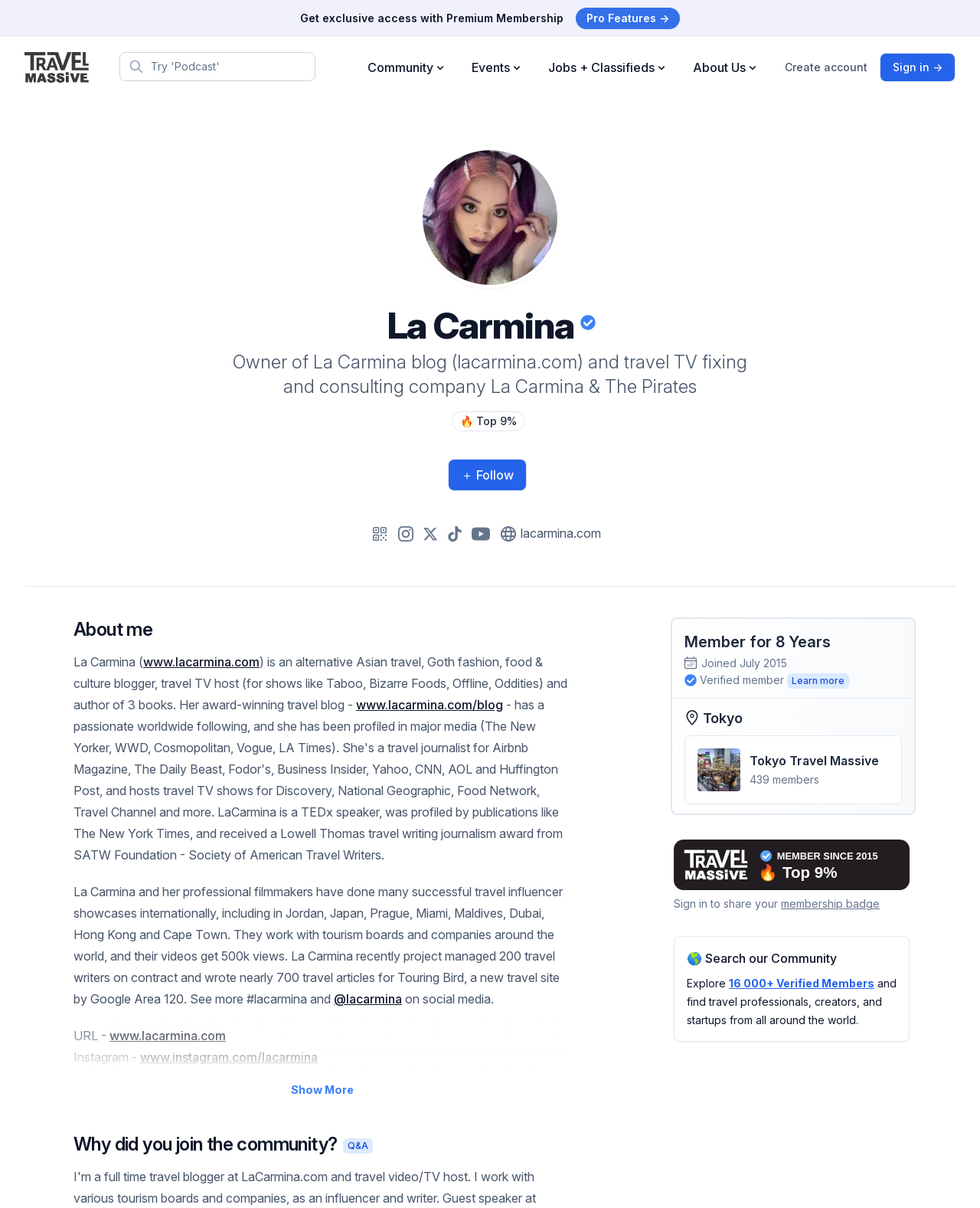Respond concisely with one word or phrase to the following query:
What is the location of the blogger?

Tokyo